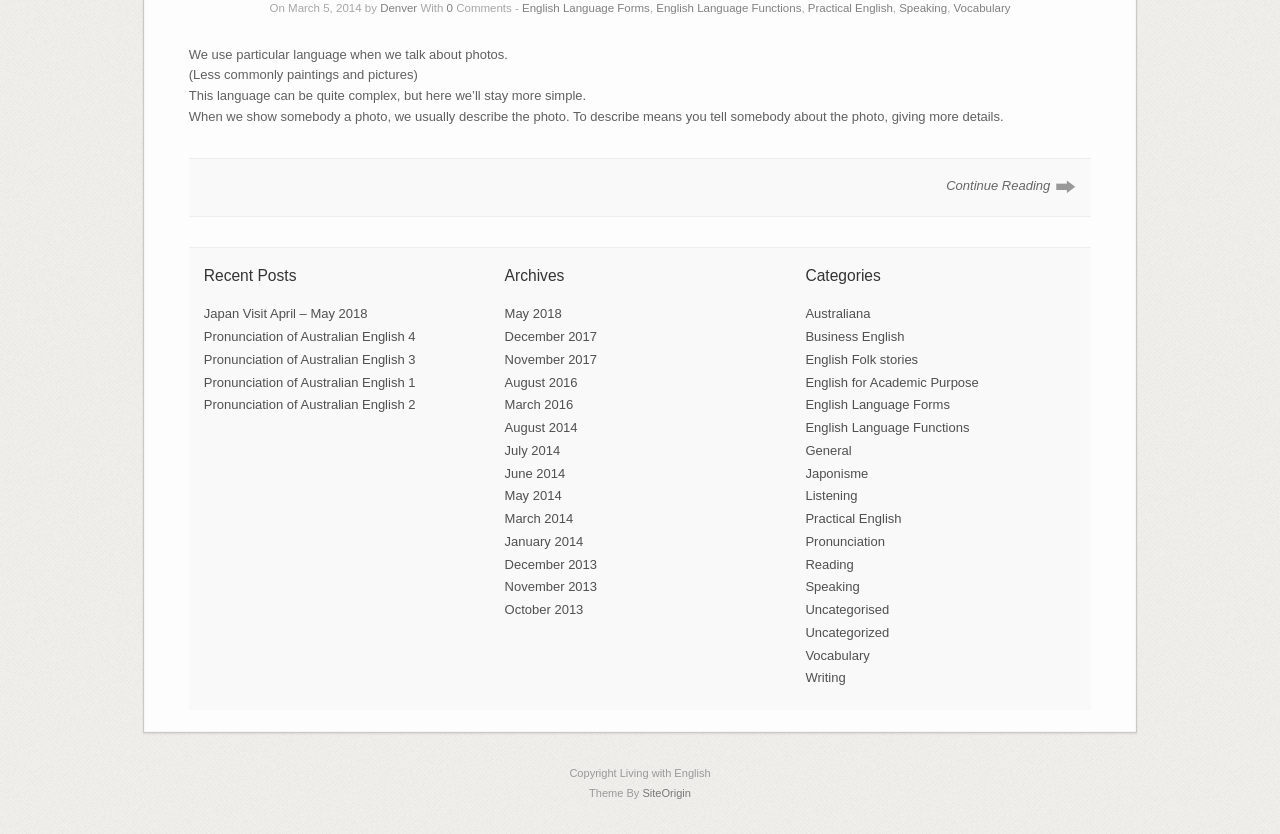Based on the provided description, "Pronunciation of Australian English 2", find the bounding box of the corresponding UI element in the screenshot.

[0.159, 0.476, 0.325, 0.494]